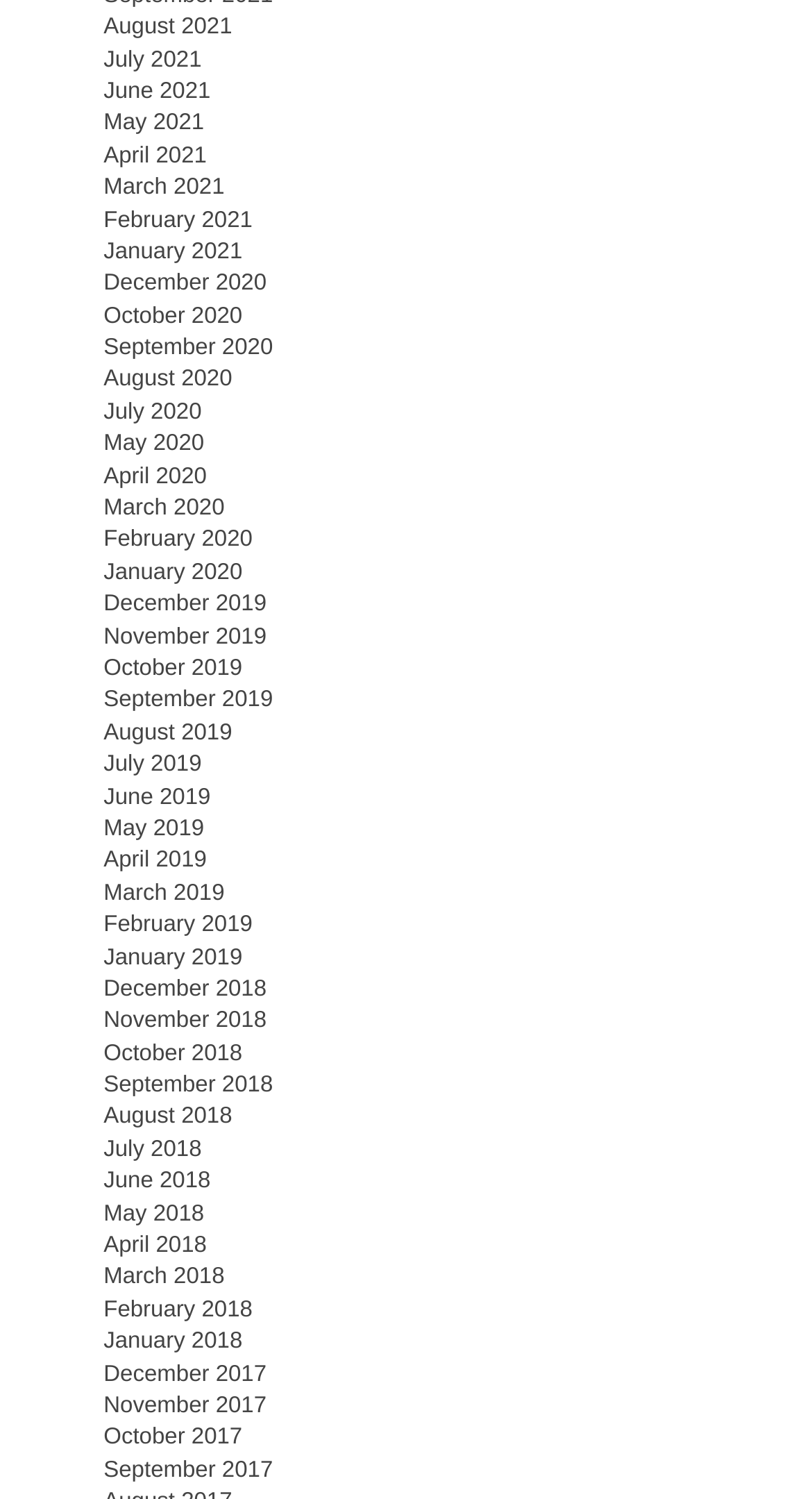What is the earliest month available on the webpage?
Please provide a single word or phrase in response based on the screenshot.

December 2017